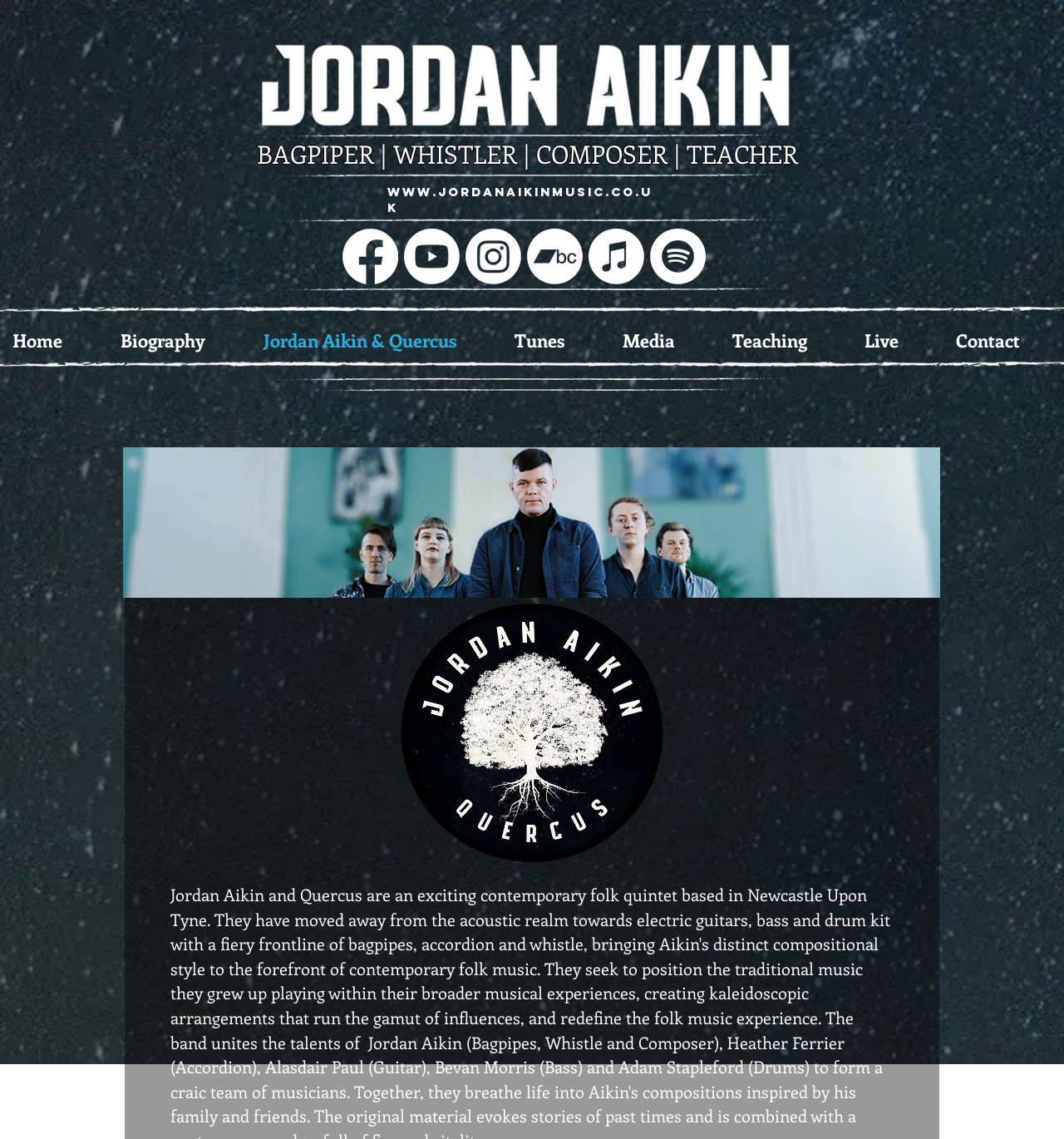Determine the bounding box coordinates of the region that needs to be clicked to achieve the task: "Open Spotify link".

[0.611, 0.201, 0.663, 0.25]